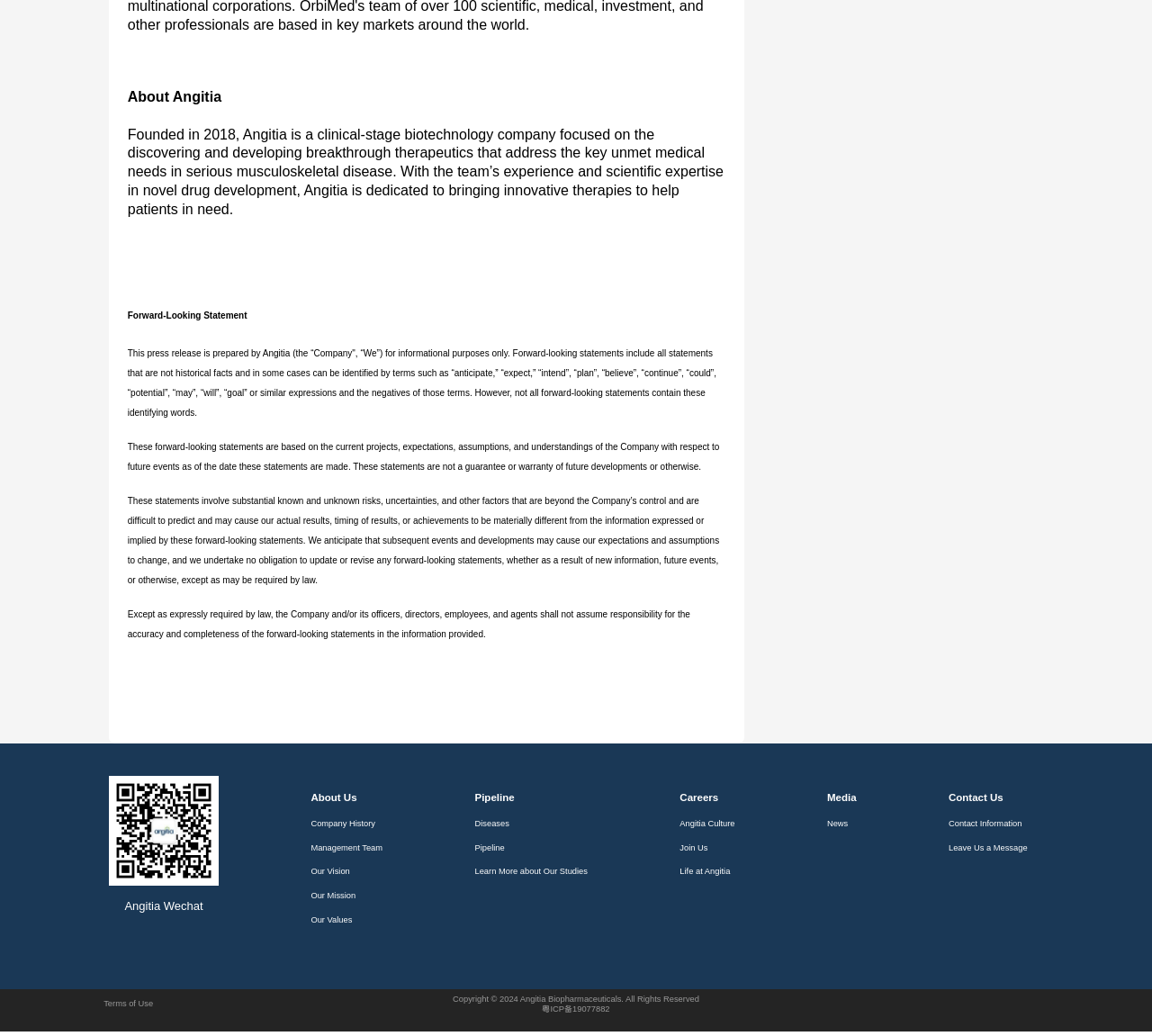Could you find the bounding box coordinates of the clickable area to complete this instruction: "Learn about Angitia's company history"?

[0.27, 0.787, 0.332, 0.803]